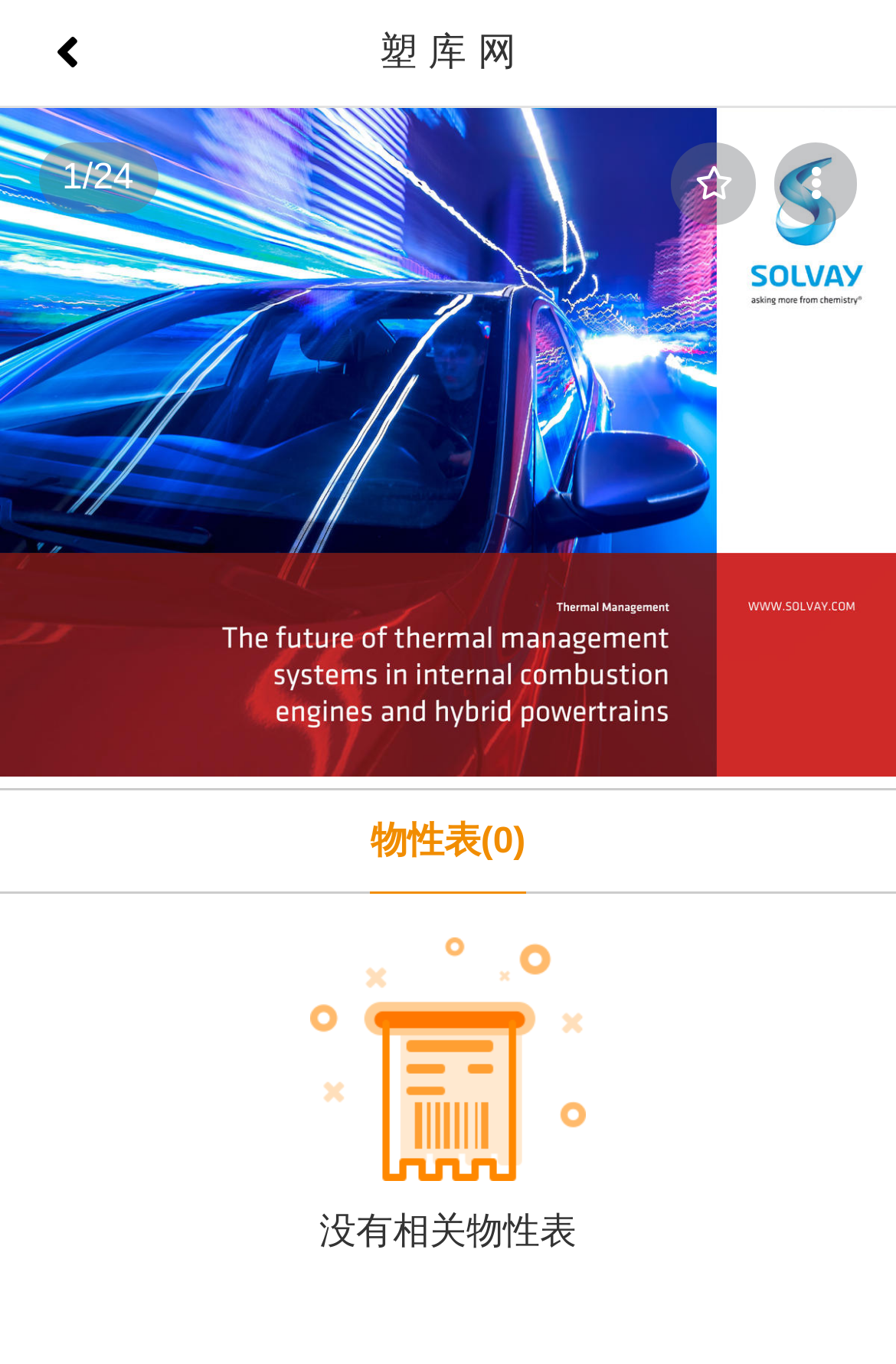Create an elaborate caption for the webpage.

The webpage appears to be an article or a report discussing the future of thermal management systems in internal combustion engines and hybrid powertrains. At the top of the page, there is a title or header that reads "The future of thermal management systems in internal combustion engines and hybrid powertrains - 工程塑料应用案例" (Engineering Plastics Application Case).

Below the title, there is a horizontal section that spans the entire width of the page, containing an image that takes up most of the space. Above this image, there is a small text "塑 库 网" (PlasData) positioned near the top-left corner.

On the top-right corner, there is a small text "1/24" indicating that the article or report has 24 pages or sections. 

Further down the page, there is a section that appears to be related to material properties or specifications. This section contains a text "物性表(0)" (Property Table 0) and an image that is positioned to the right of the text. Below this section, there is another text "没有相关物性表" (No relevant property table) suggesting that there may be additional property tables or data that are not currently available.

Overall, the webpage seems to be a technical or academic article discussing thermal management systems and their applications in engineering, with a focus on material properties and specifications.